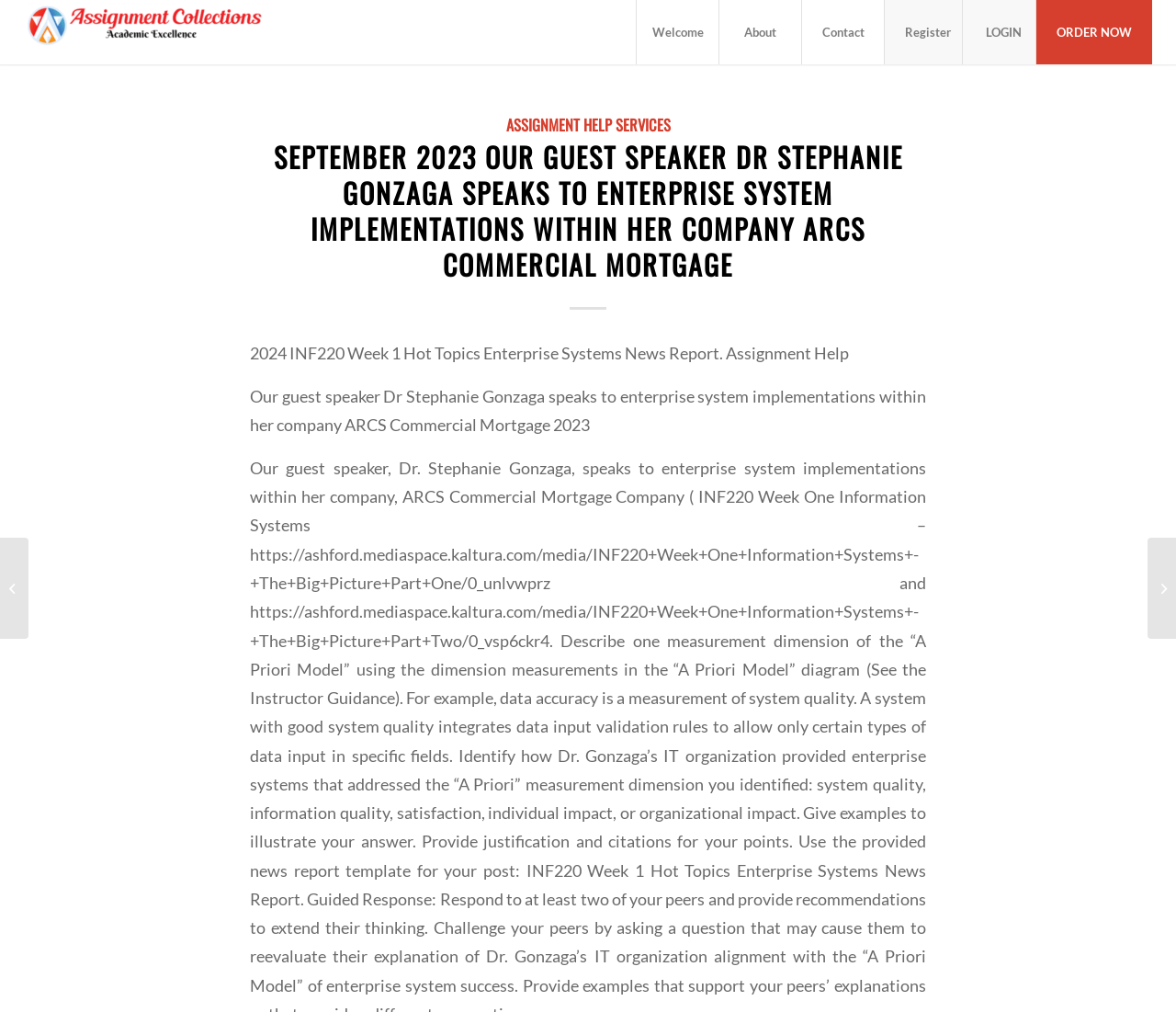What is the topic of the news report?
Answer briefly with a single word or phrase based on the image.

Enterprise Systems